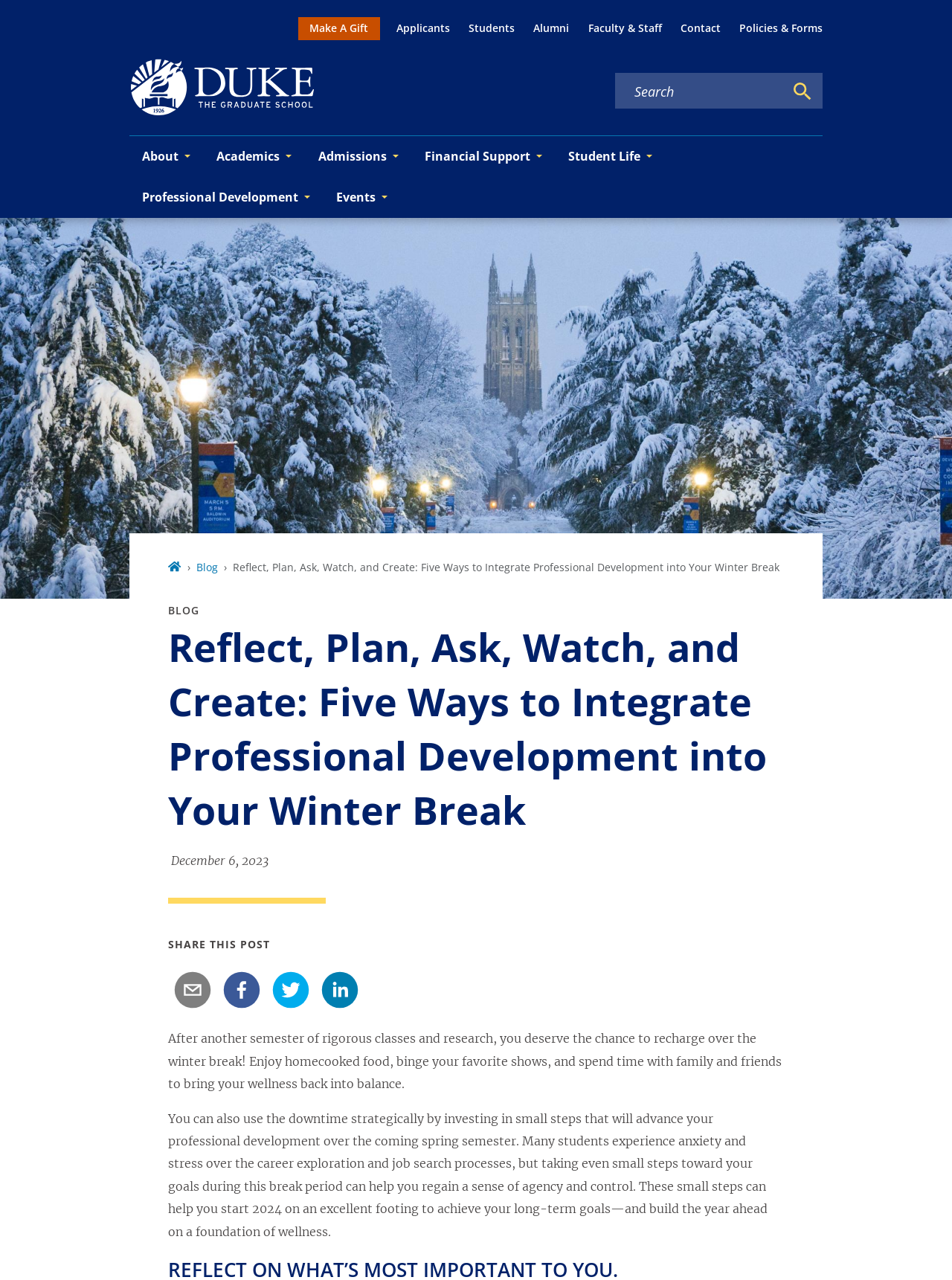Provide a single word or phrase answer to the question: 
What is the season depicted in the background image?

Winter